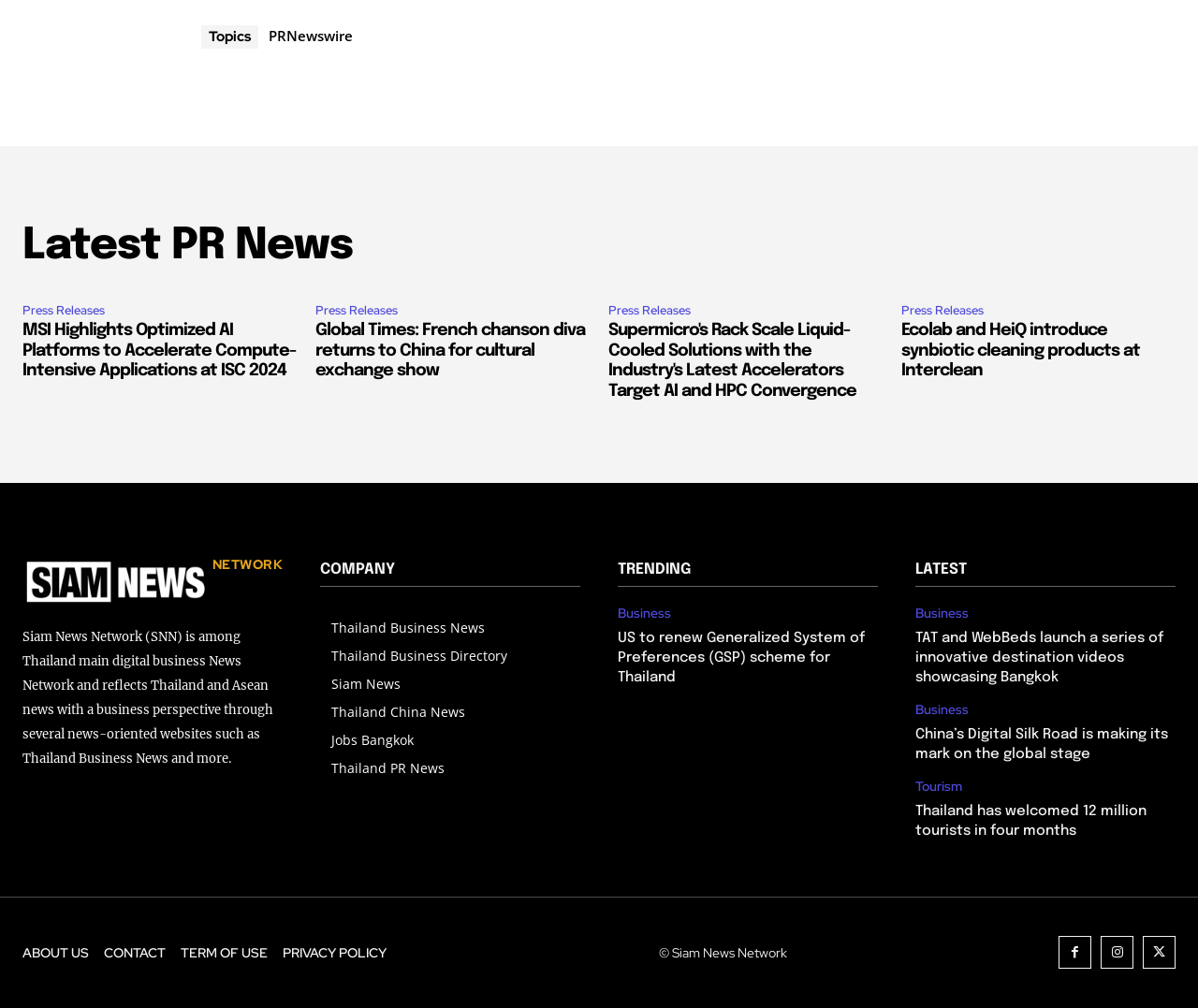What is the topic of the latest news article?
Please provide an in-depth and detailed response to the question.

I looked at the latest news article heading, which says 'US to renew Generalized System of Preferences (GSP) scheme for Thailand', and the category link above it says 'Business'.